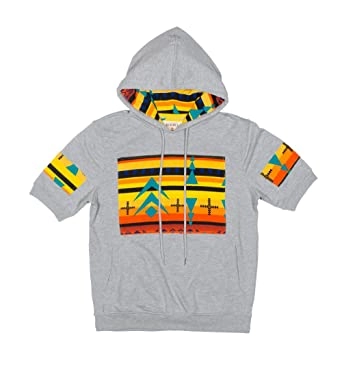Give a comprehensive caption for the image.

The image showcases a stylish short sleeve hoodie designed for comfort and versatility. This custom mix hoodie features a vibrant and eye-catching design, highlighted by a bold geometric pattern in hues of yellow, orange, green, and blue across the front and sleeves. The base color of the hoodie is a soft grey, providing a balanced backdrop for the colorful accents. 

The short sleeves are perfect for warmer weather, allowing for proper ventilation while maintaining a trendy look. This hoodie is ideal for casual outings or relaxed days, offering a blend of style and practicality. The inclusion of drawstrings adds a functional element, allowing the wearer to adjust the fit as desired. Emphasizing a blend of aesthetic appeal and comfort, this hoodie is a great choice for those who appreciate unique design in their wardrobe.